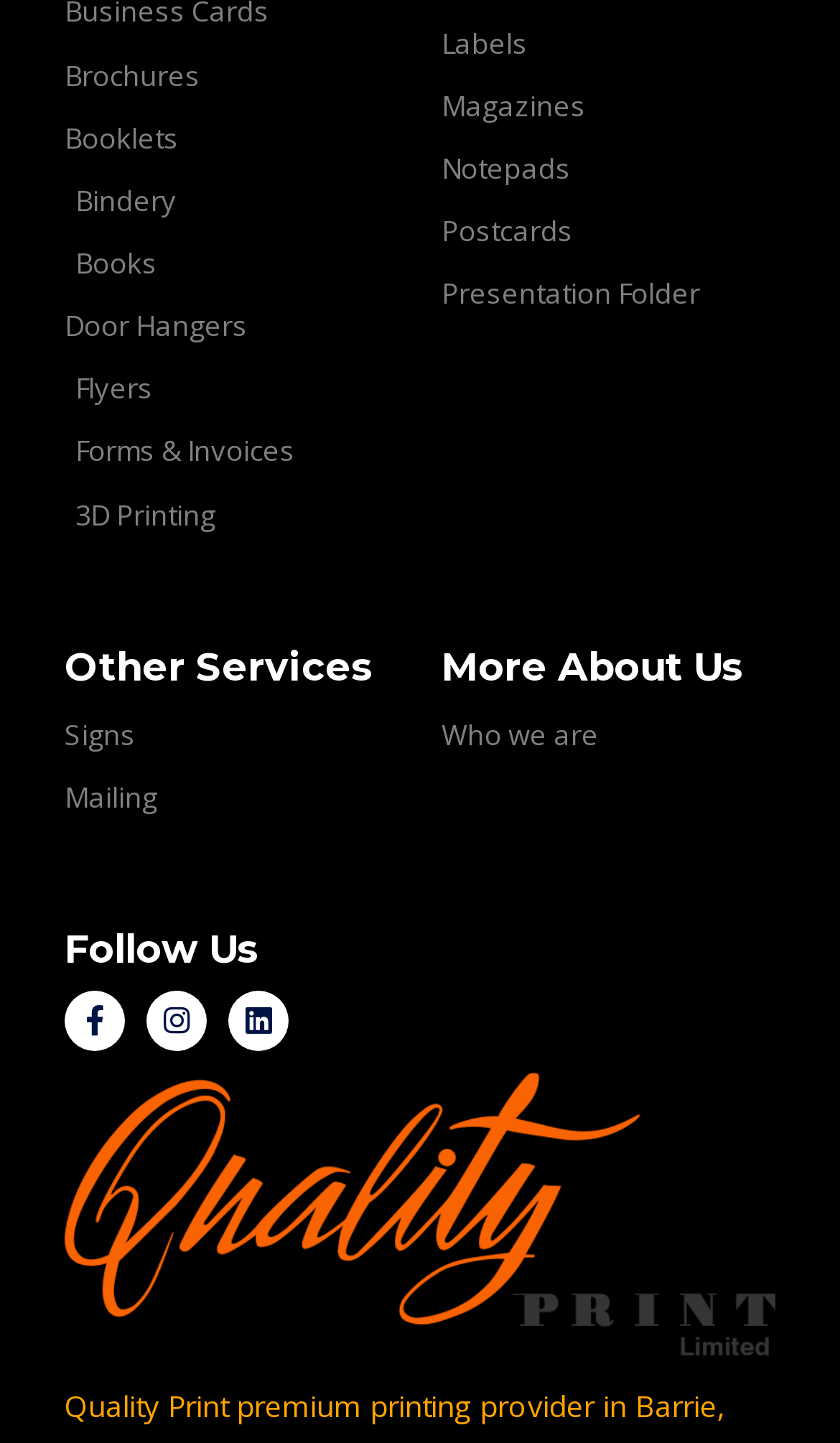Locate the bounding box coordinates of the clickable area to execute the instruction: "View brochures". Provide the coordinates as four float numbers between 0 and 1, represented as [left, top, right, bottom].

[0.077, 0.034, 0.474, 0.07]